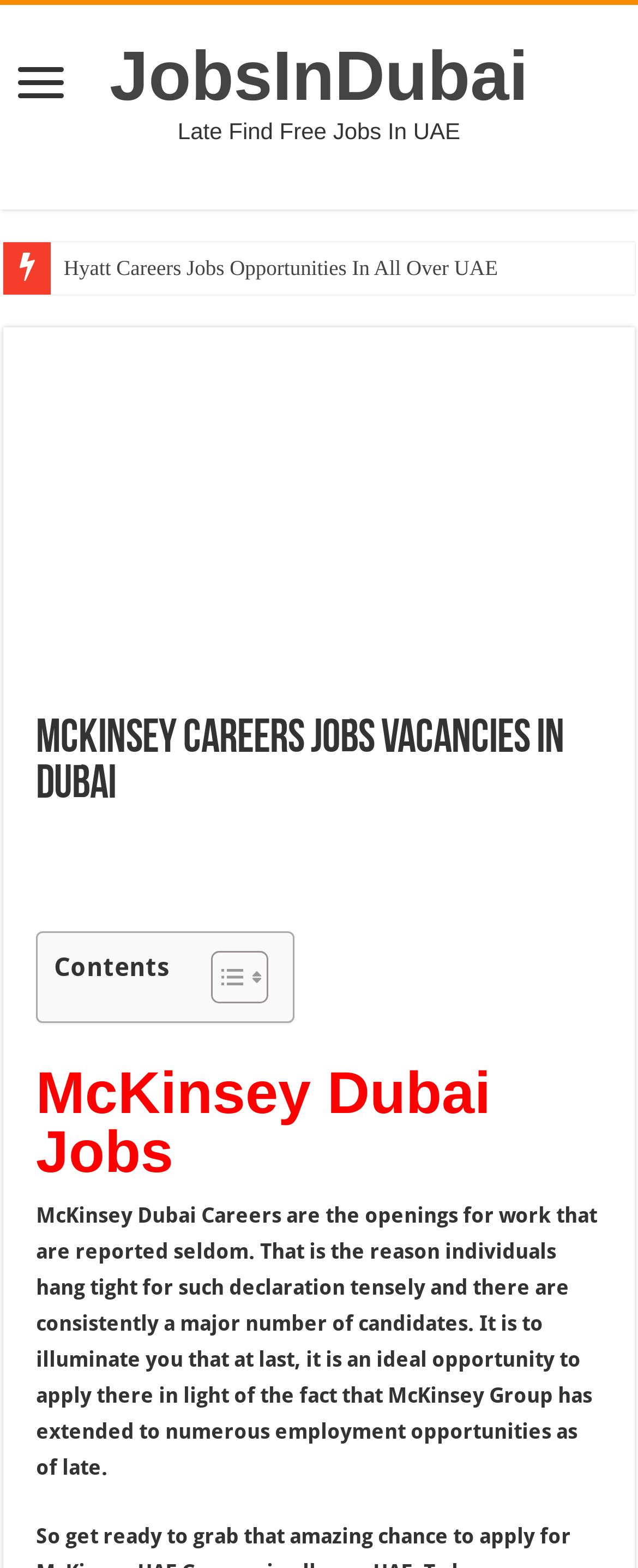Describe the webpage meticulously, covering all significant aspects.

The webpage is a job search platform, specifically focused on McKinsey careers and job opportunities in Dubai, Abu Dhabi, and the UAE. At the top, there is a heading that reads "JobsInDubai Late Find Free Jobs In UAE". Below this heading, there is a link to "JobsInDubai" and several other links to various company careers, including Hyatt, Al GARHOUD Private Hospital, Al Tamimi, PAE, and QAM Healthcare.

On the right side of the page, there is a large image related to McKinsey careers in Dubai, taking up most of the vertical space. Below the image, there is a heading that reads "McKinsey Careers Jobs Vacancies In Dubai". Underneath this heading, there is a table of contents with a toggle button, accompanied by two small images.

The main content of the page is a paragraph of text that describes McKinsey Dubai careers, stating that they are rare opportunities that many people wait for and that there are currently many job openings available. The text is positioned below the table of contents and takes up a significant portion of the page.